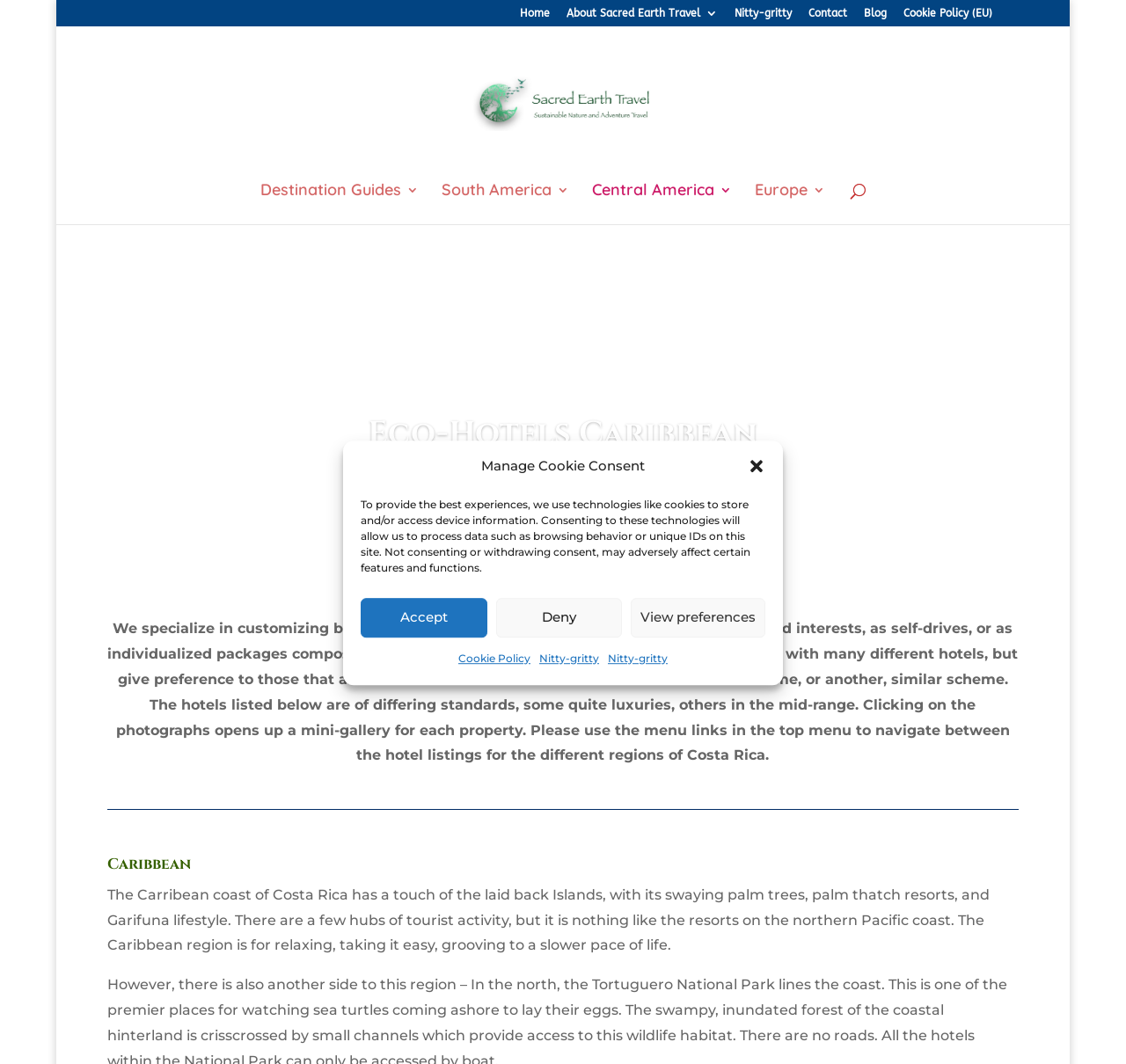Provide the bounding box coordinates of the UI element that matches the description: "Cookie Policy (EU)".

[0.803, 0.007, 0.882, 0.025]